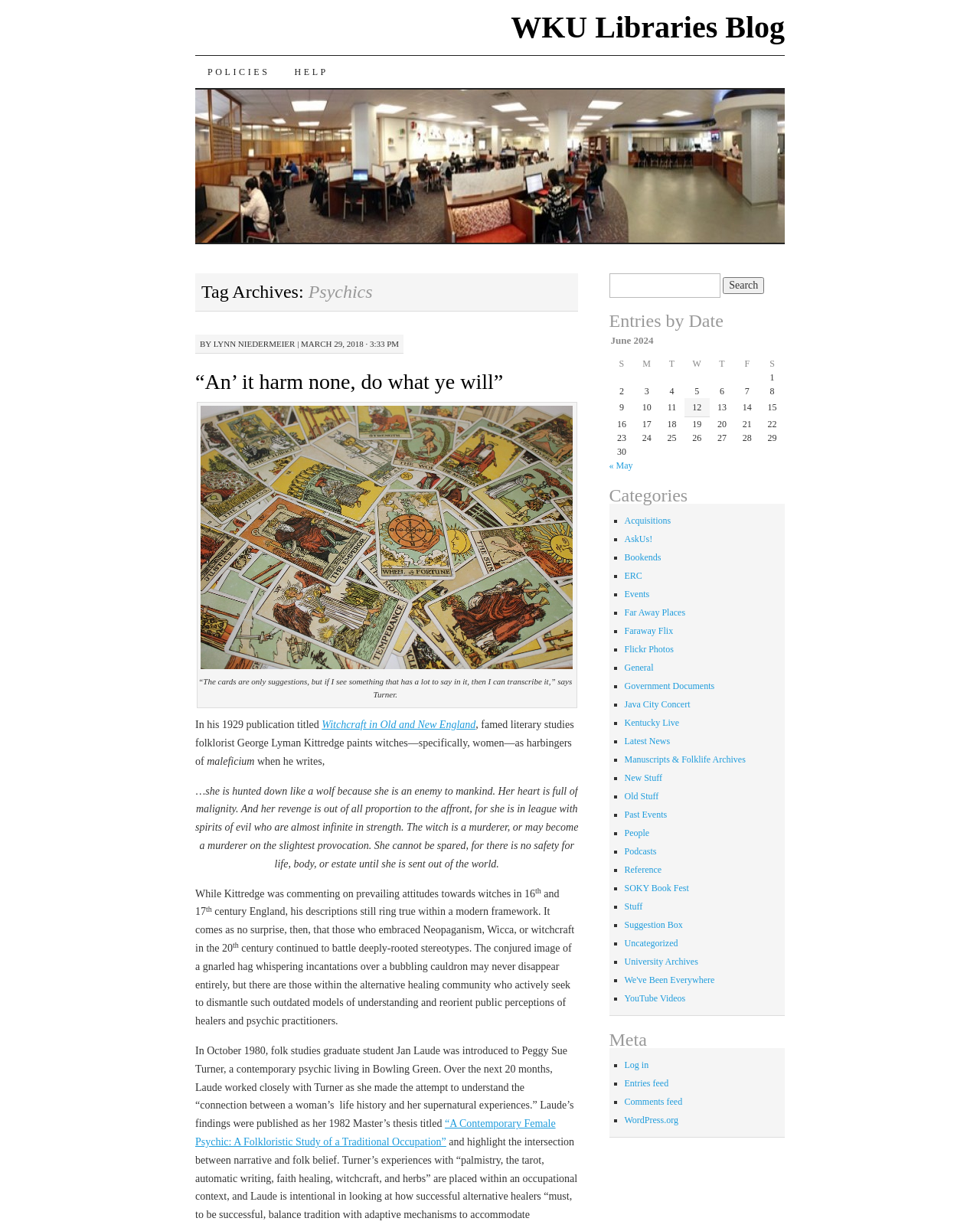Please determine the bounding box coordinates of the element to click on in order to accomplish the following task: "Click on the 'HELP' link". Ensure the coordinates are four float numbers ranging from 0 to 1, i.e., [left, top, right, bottom].

[0.288, 0.046, 0.348, 0.072]